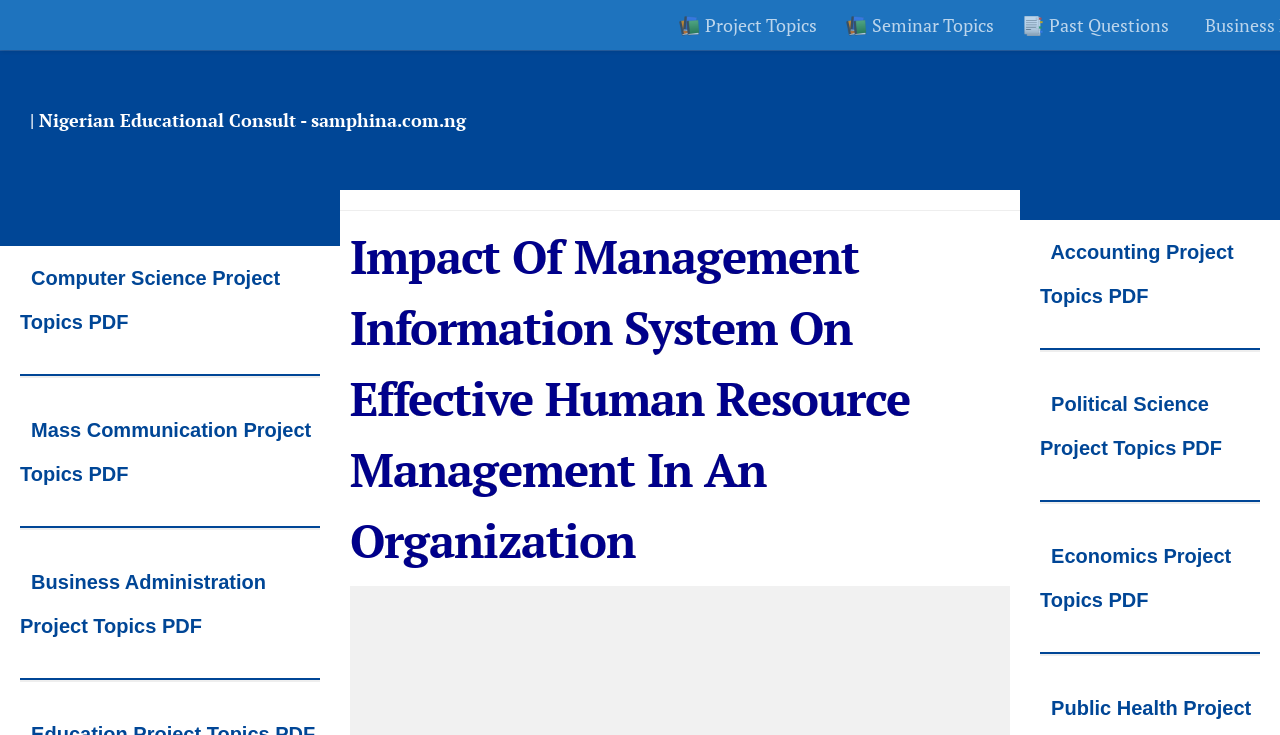How many links are there on the webpage?
From the details in the image, provide a complete and detailed answer to the question.

I counted the number of link elements on the webpage and found eight links: 'Skip to content', 'Project Topics', 'Seminar Topics', 'Past Questions', 'Computer Science Project Topics PDF', 'Mass Communication Project Topics PDF', 'Business Administration Project Topics PDF', and 'Accounting Project Topics PDF'.